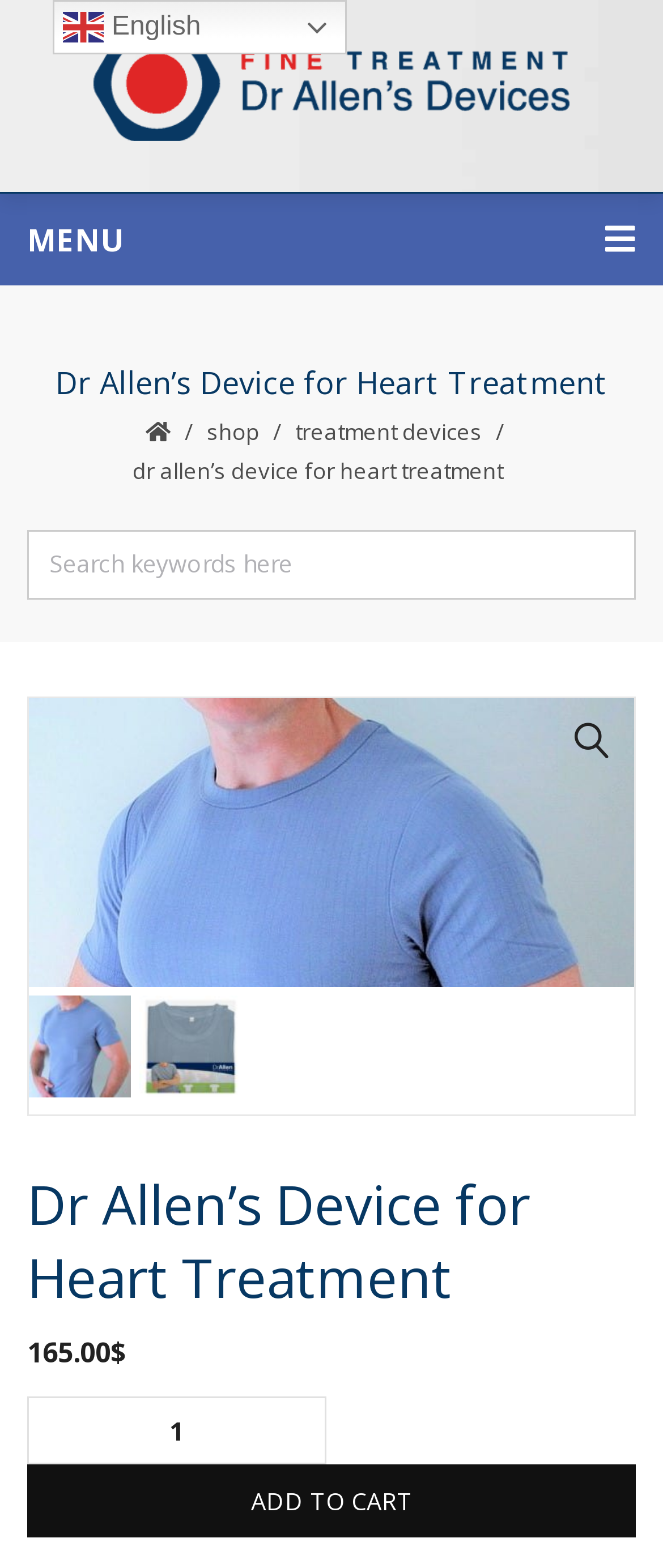Using the description: "Treatment Devices", identify the bounding box of the corresponding UI element in the screenshot.

[0.445, 0.266, 0.727, 0.285]